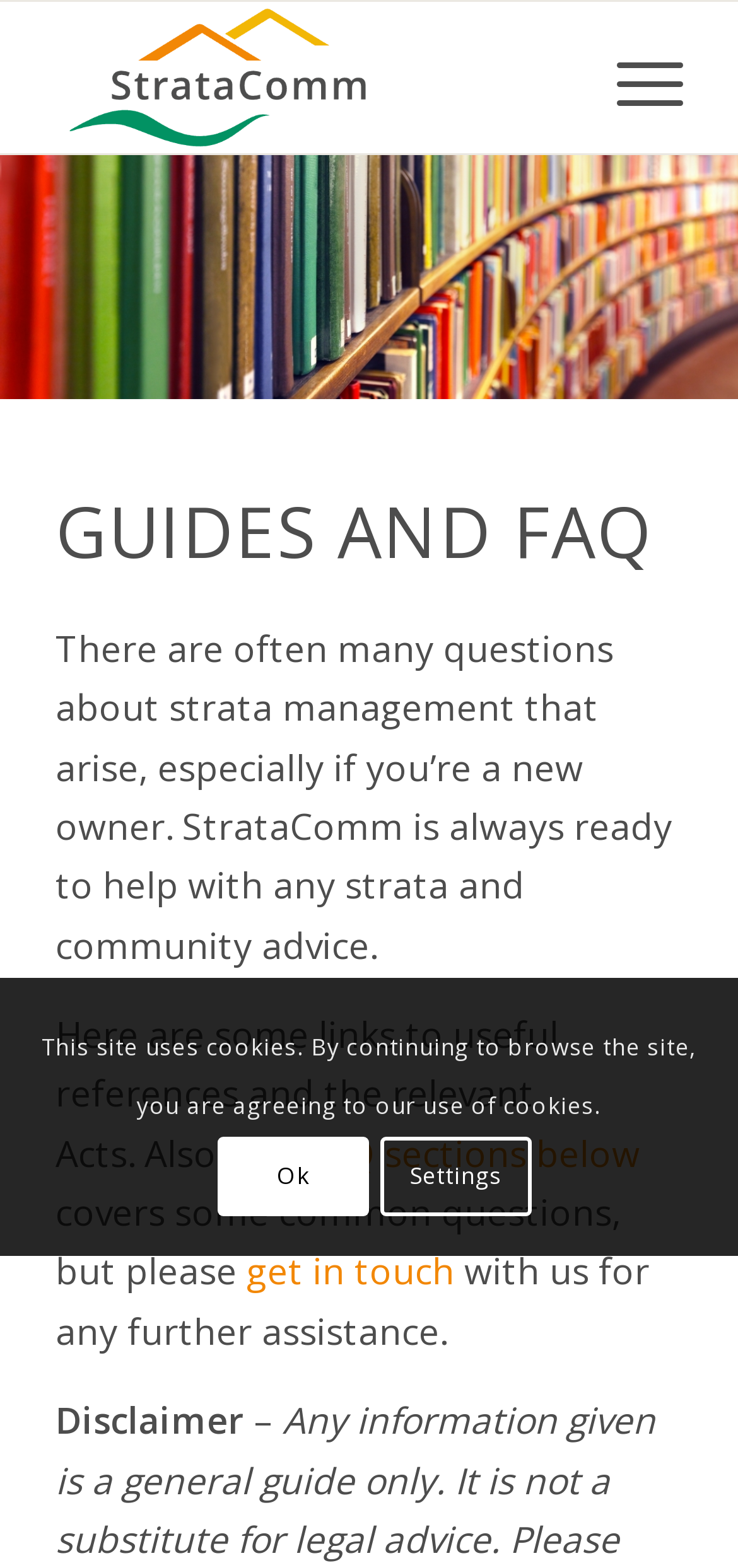Please find the bounding box coordinates in the format (top-left x, top-left y, bottom-right x, bottom-right y) for the given element description. Ensure the coordinates are floating point numbers between 0 and 1. Description: Settings

[0.515, 0.725, 0.721, 0.776]